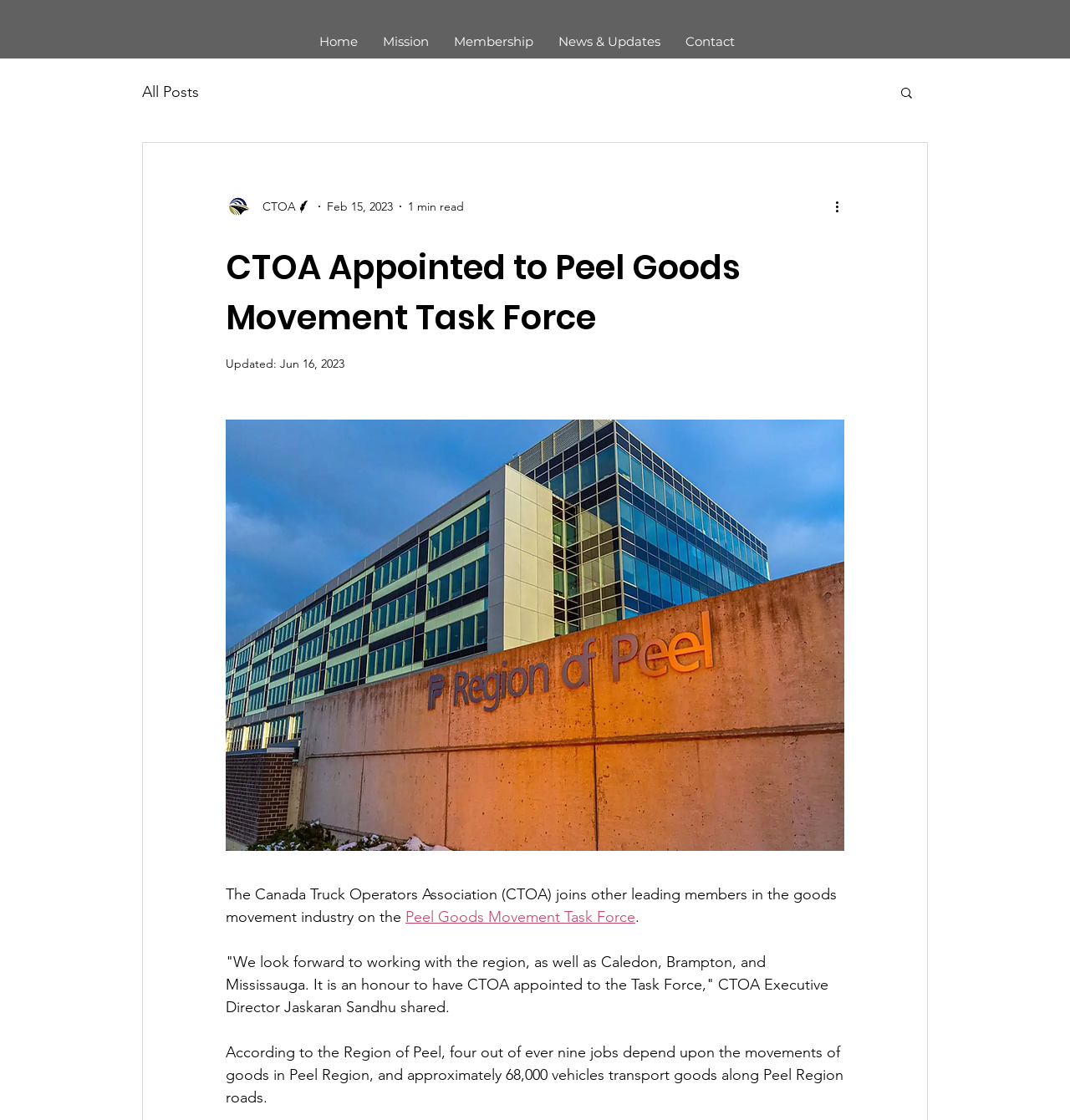What is the date of the update?
Refer to the image and provide a one-word or short phrase answer.

Jun 16, 2023